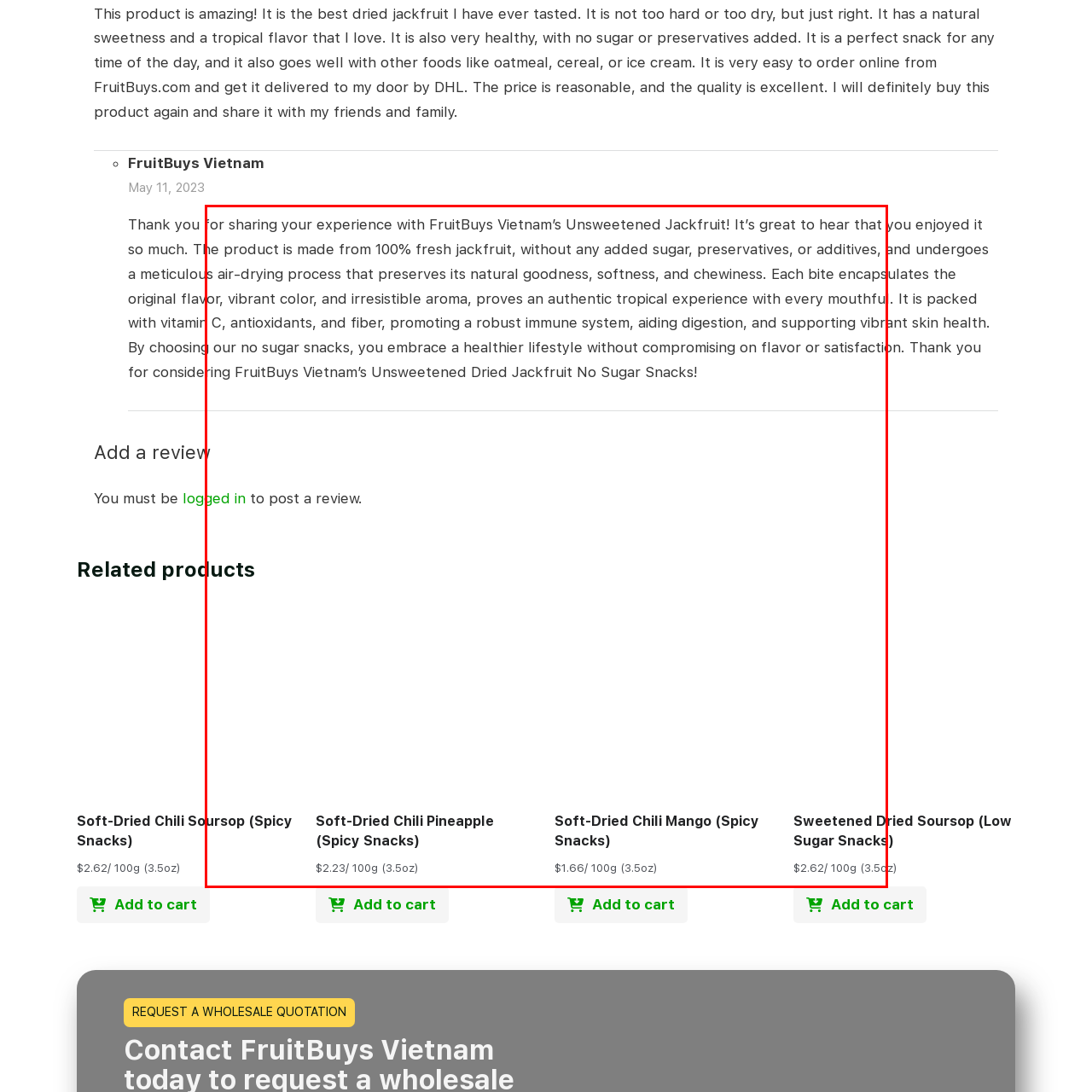Refer to the image area inside the black border, What is the process used to preserve the natural goodness of the jackfruit? 
Respond concisely with a single word or phrase.

Air-drying